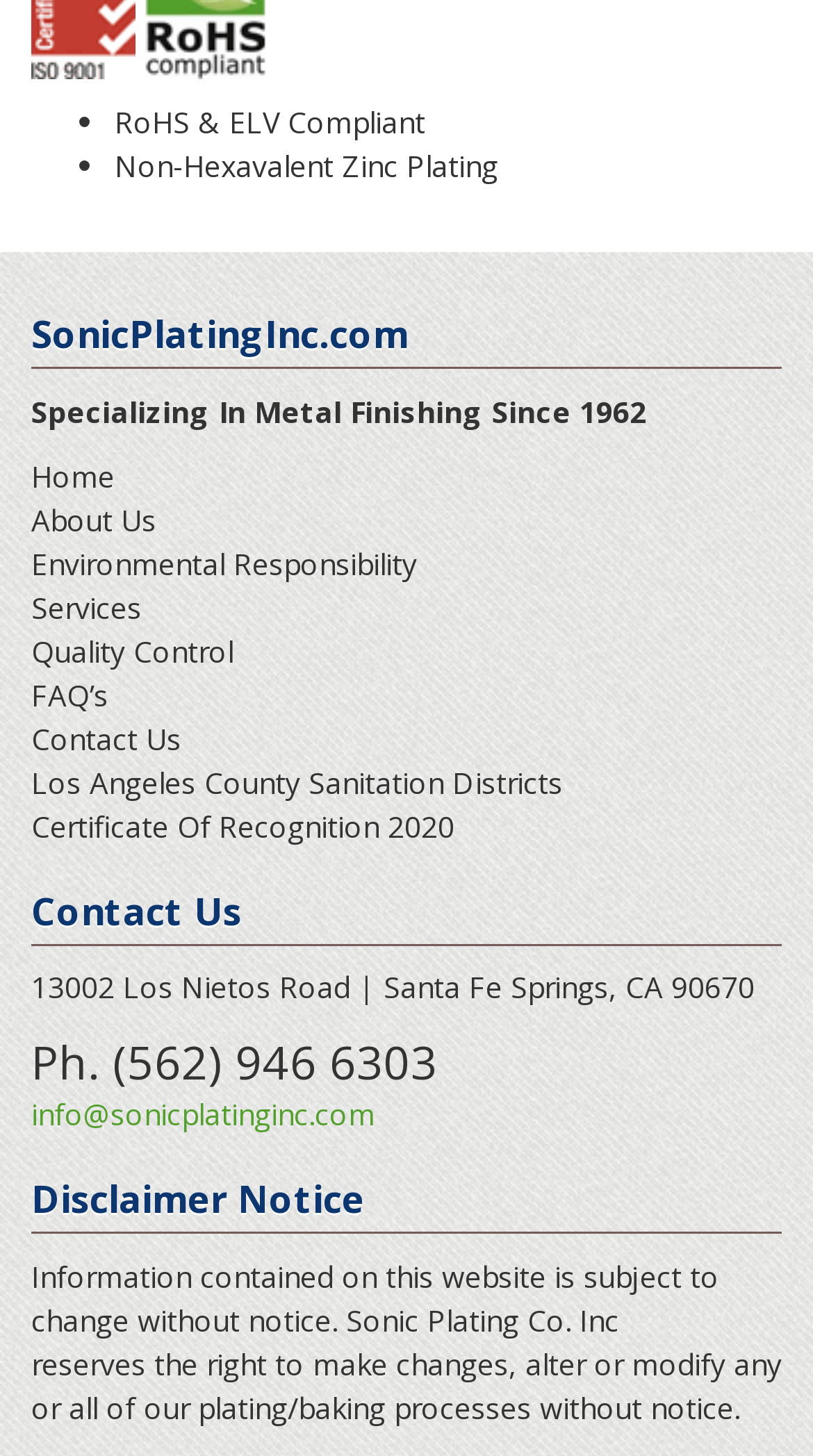Please provide a comprehensive response to the question below by analyzing the image: 
What is the address of the company?

The address of the company can be found in the static text element under the 'Contact Us' heading, which is located at the bottom of the webpage.